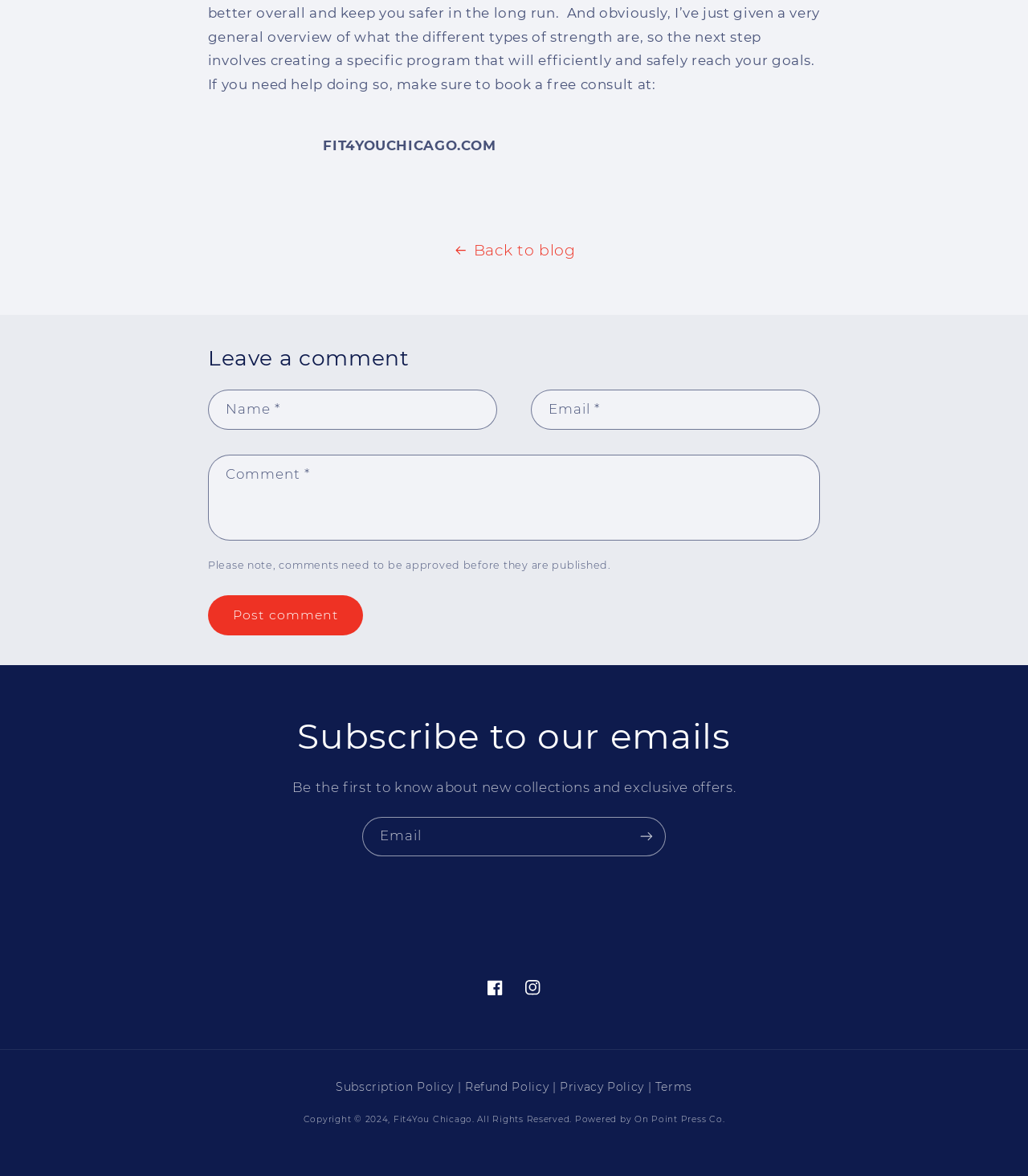Determine the bounding box coordinates for the element that should be clicked to follow this instruction: "Subscribe to our emails". The coordinates should be given as four float numbers between 0 and 1, in the format [left, top, right, bottom].

[0.611, 0.694, 0.647, 0.728]